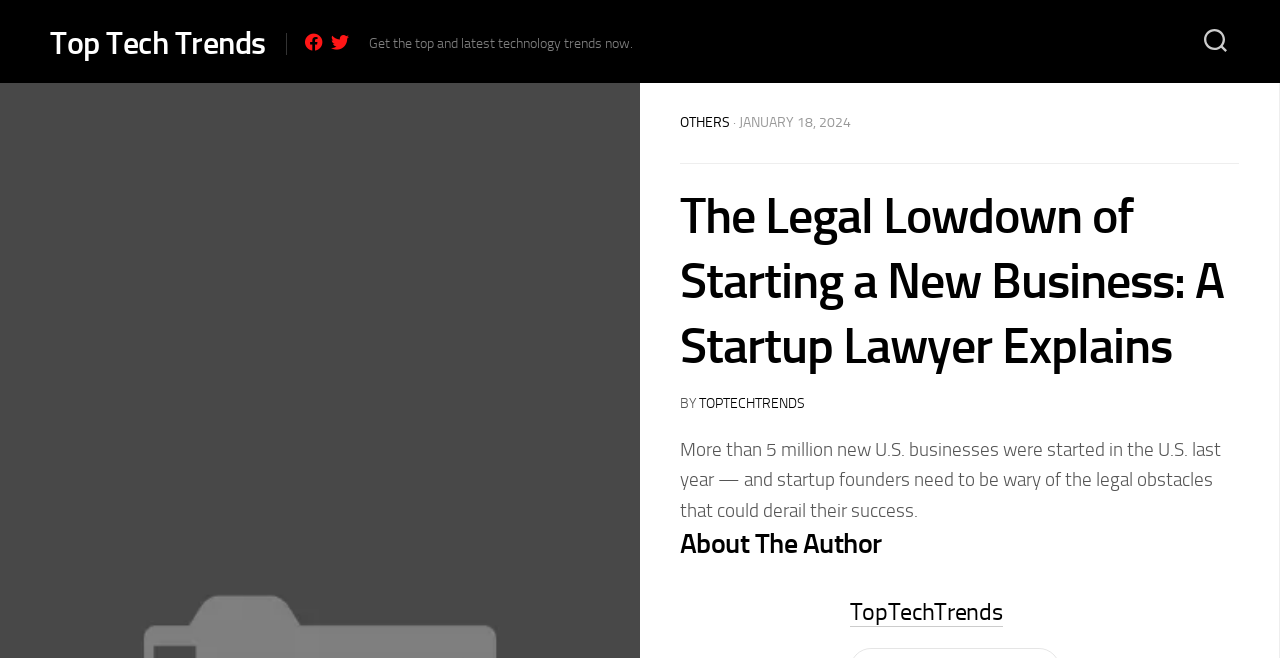Can you find the bounding box coordinates for the UI element given this description: "TopTechTrends"? Provide the coordinates as four float numbers between 0 and 1: [left, top, right, bottom].

[0.664, 0.908, 0.783, 0.951]